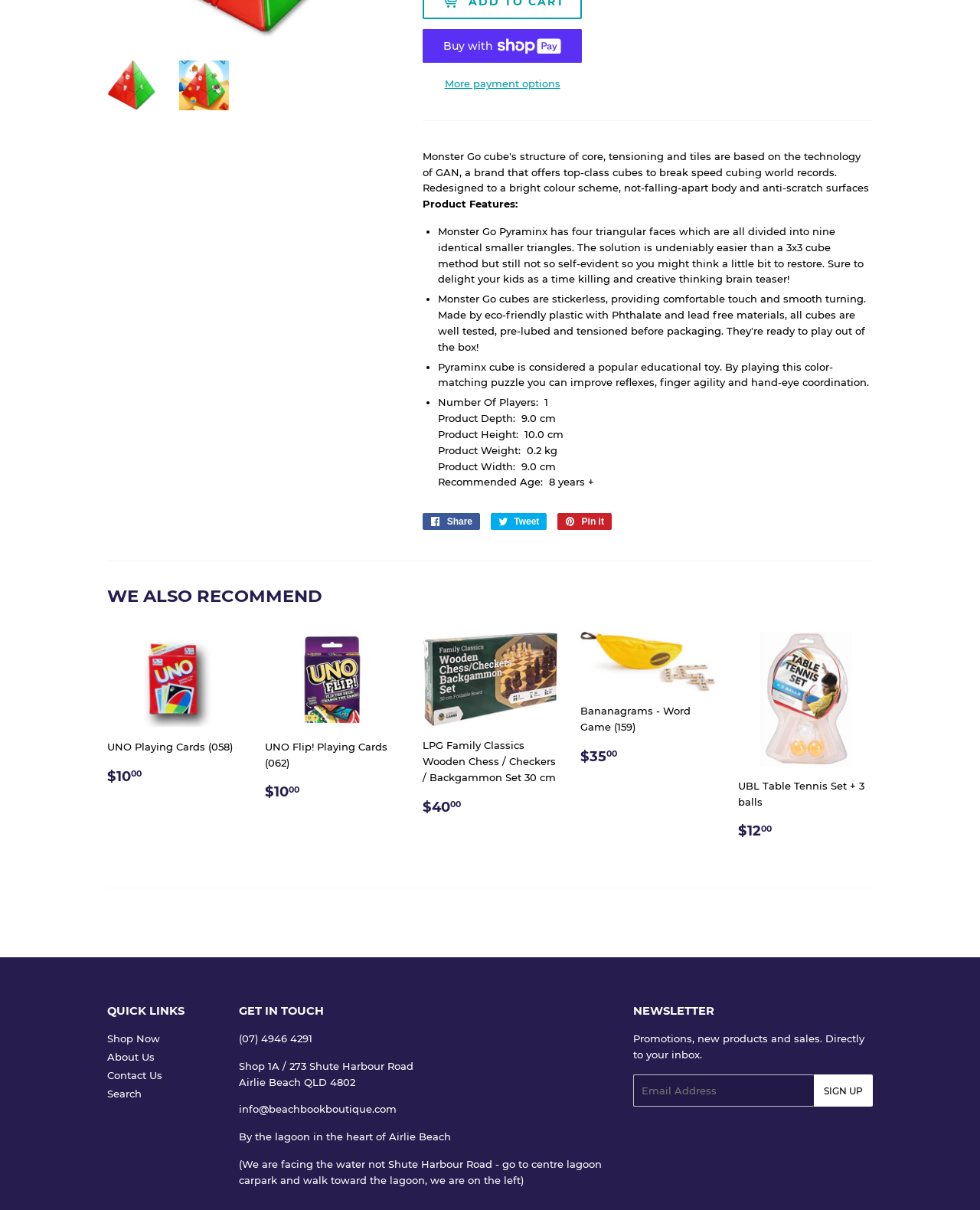Using the description: "The Whitsundays including Local Authors", identify the bounding box of the corresponding UI element in the screenshot.

[0.098, 0.251, 0.38, 0.277]